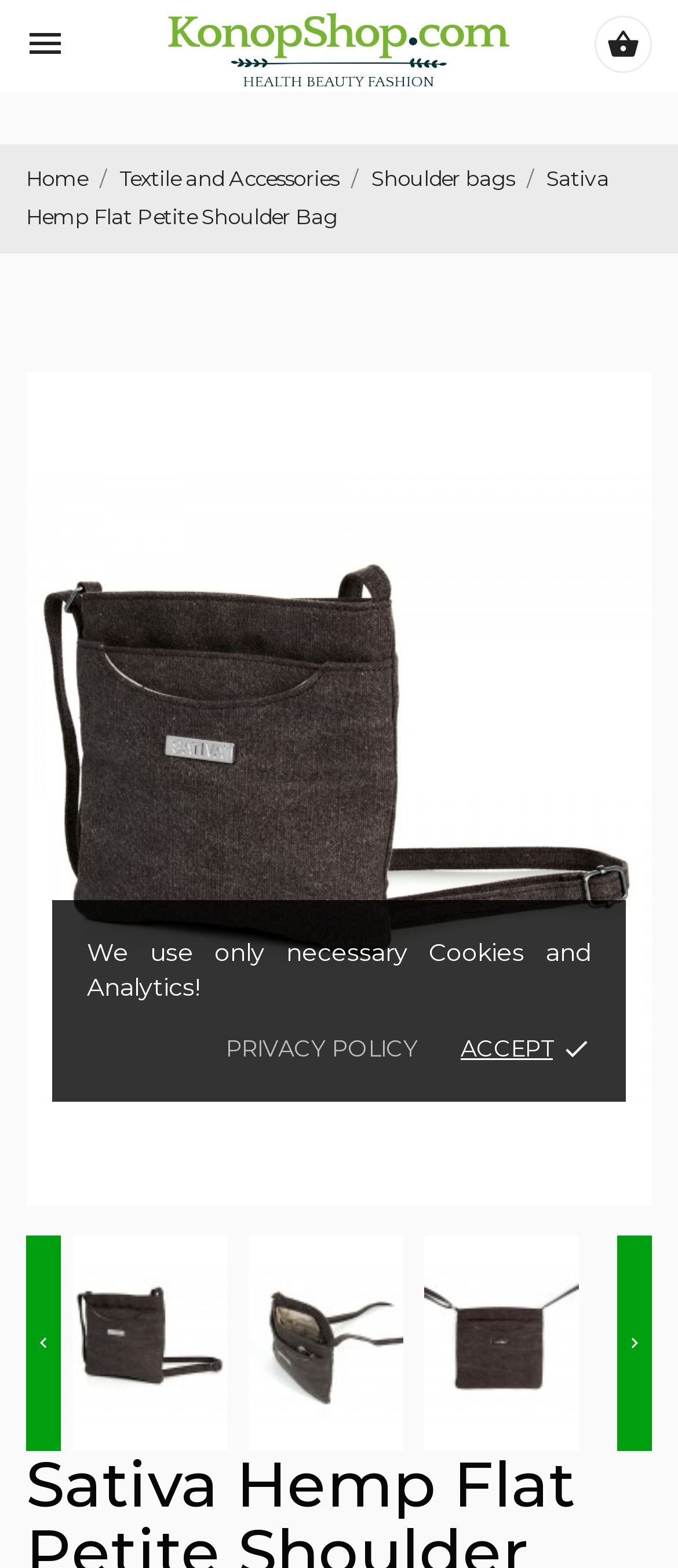What is the name of the product?
Please provide a single word or phrase answer based on the image.

Sativa Hemp Flat Petite Shoulder Bag